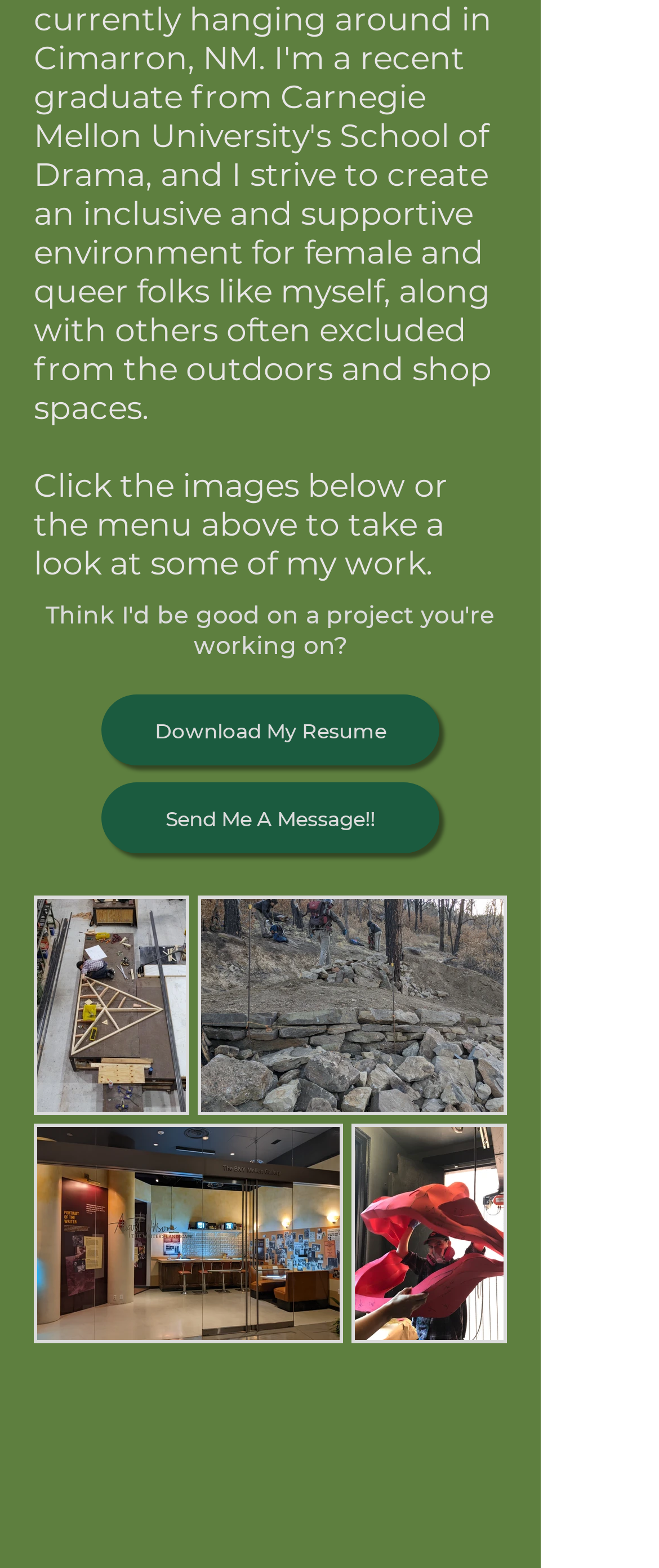Given the element description: "Send Me A Message!!", predict the bounding box coordinates of the UI element it refers to, using four float numbers between 0 and 1, i.e., [left, top, right, bottom].

[0.154, 0.499, 0.667, 0.544]